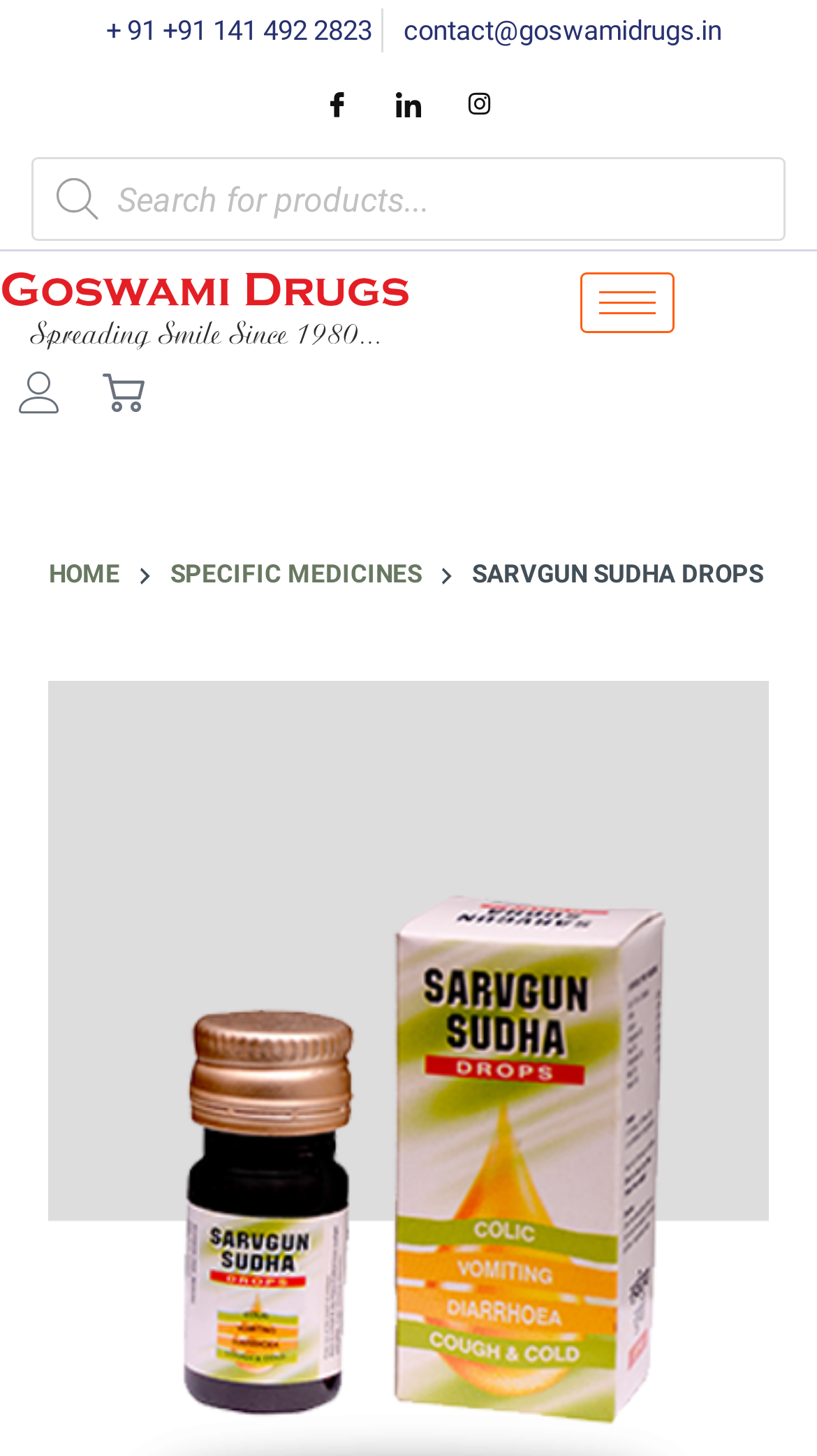Can you find the bounding box coordinates of the area I should click to execute the following instruction: "search for products"?

[0.038, 0.109, 0.962, 0.166]